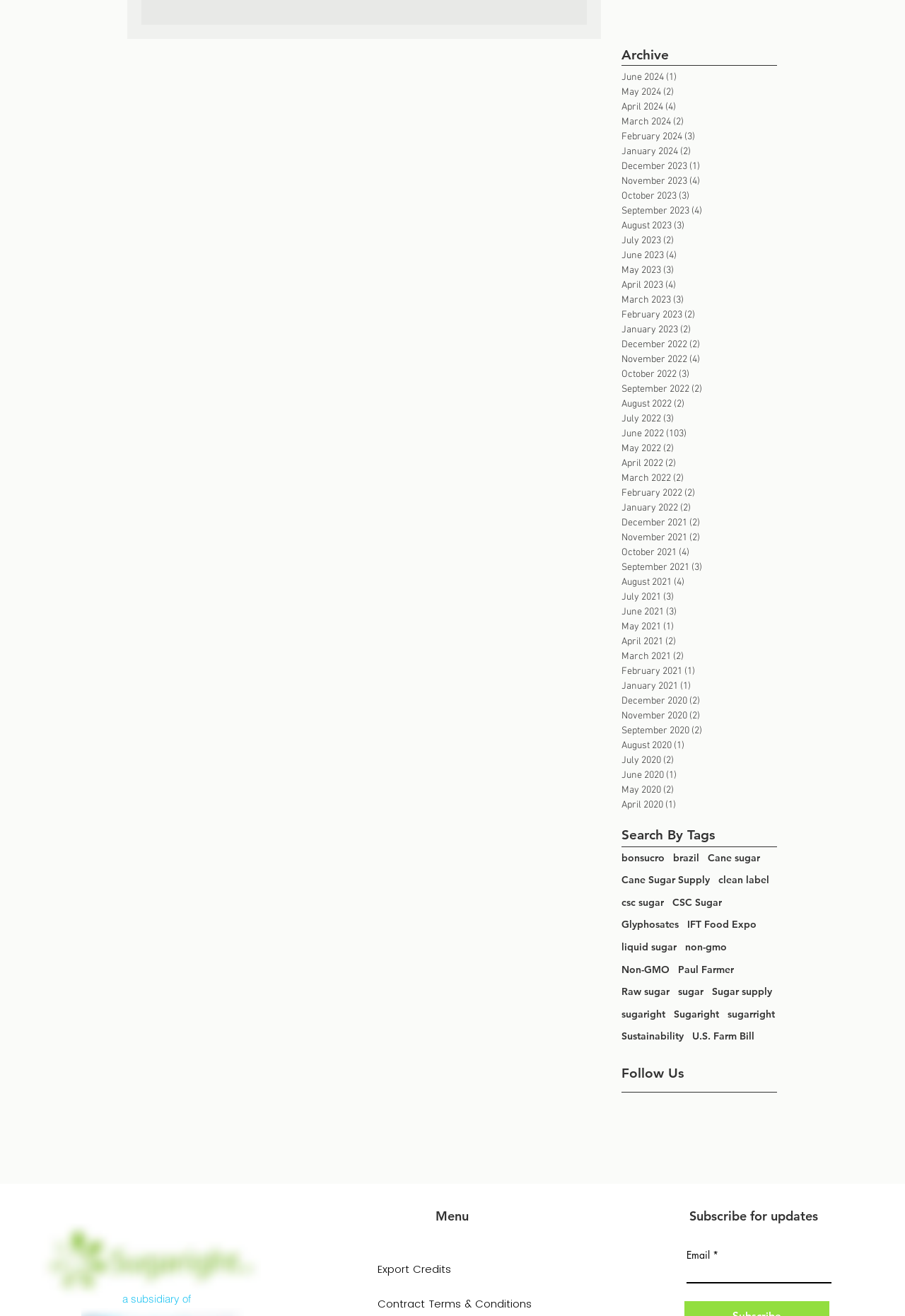Provide the bounding box coordinates of the section that needs to be clicked to accomplish the following instruction: "View posts from April 2024."

[0.687, 0.076, 0.851, 0.087]